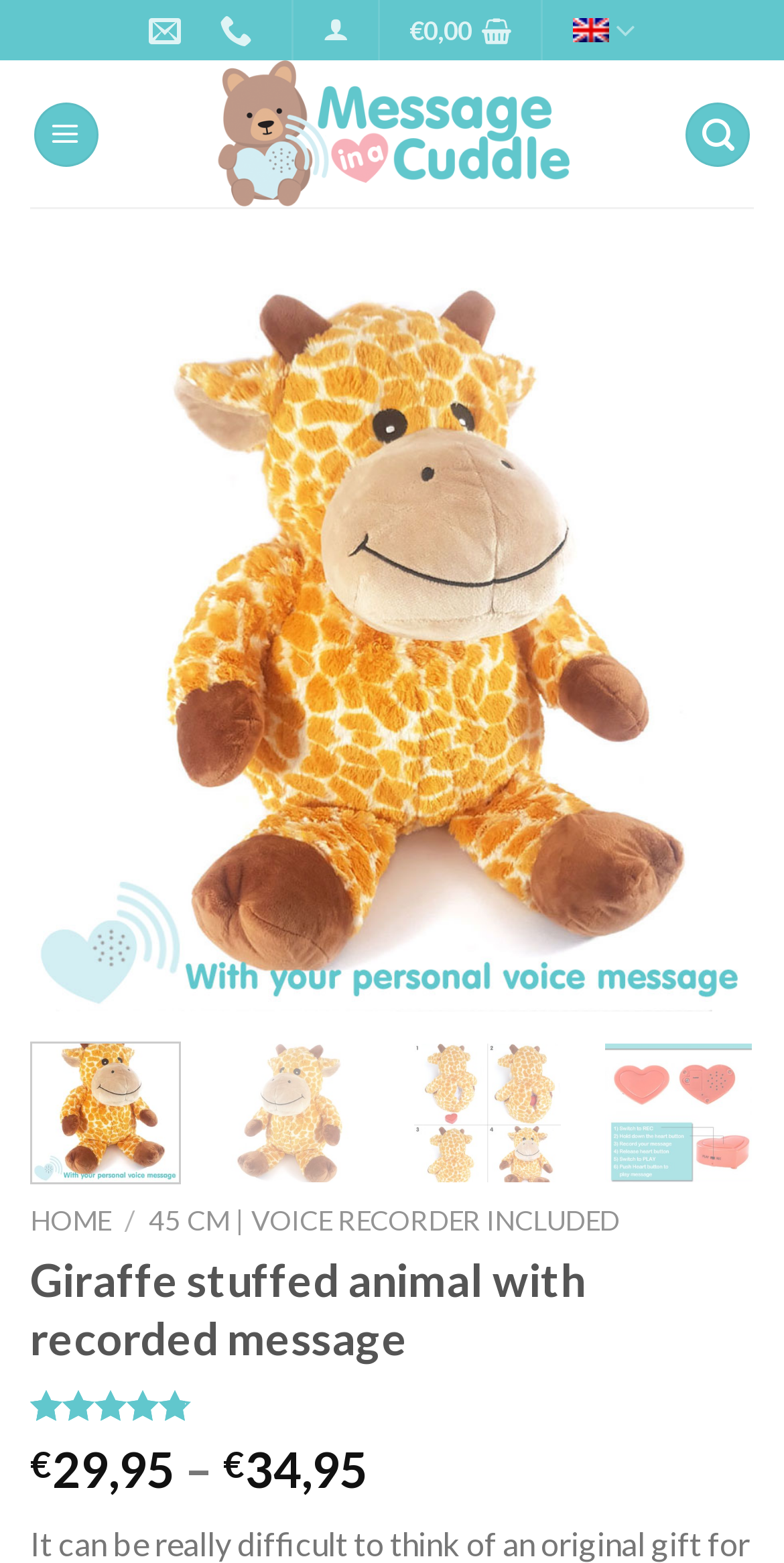What is the price of the giraffe stuffed animal?
Could you give a comprehensive explanation in response to this question?

I found the price of the giraffe stuffed animal by looking at the text elements on the webpage. Specifically, I found the text '€29,95' which is located near the product description and rating.